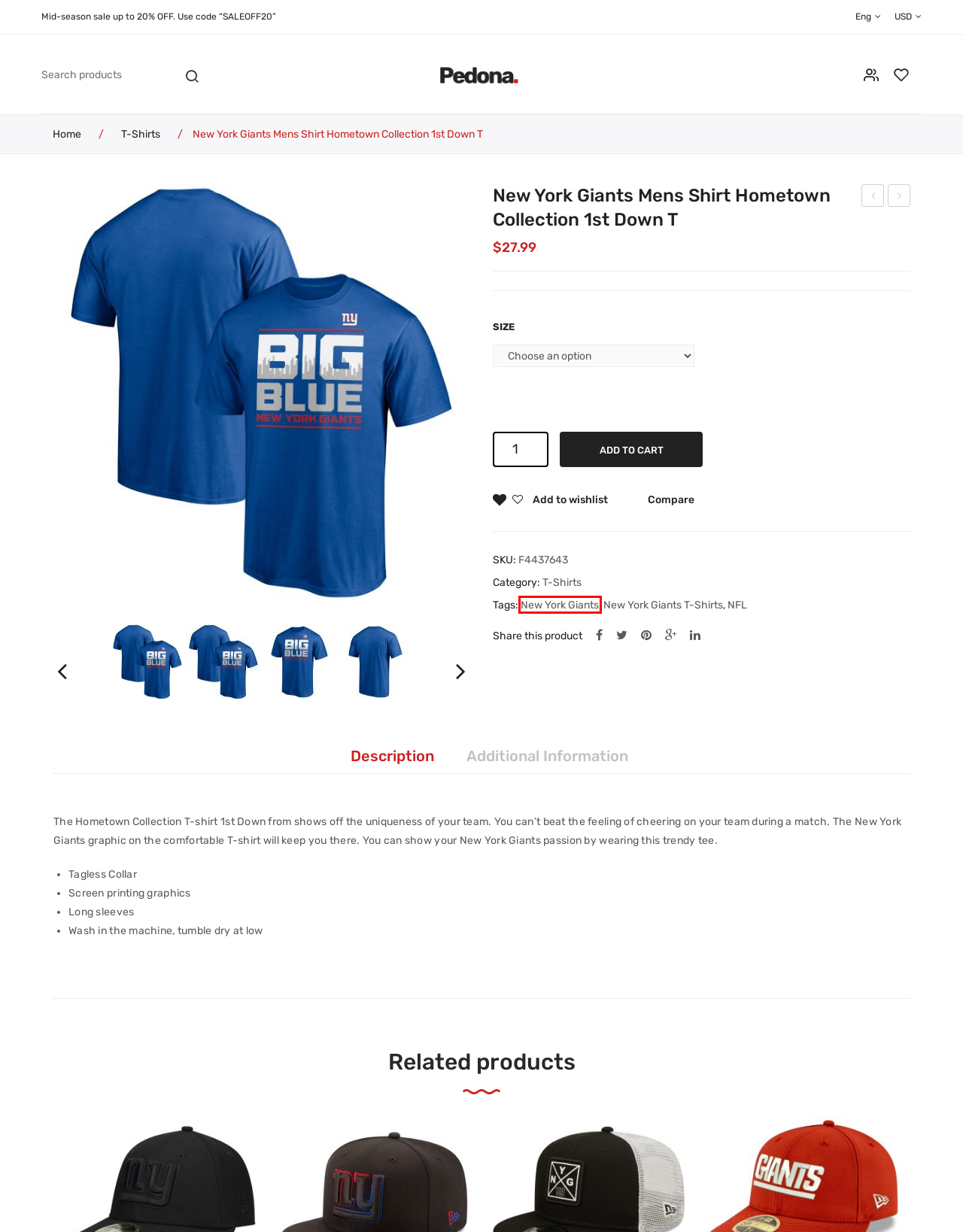Please examine the screenshot provided, which contains a red bounding box around a UI element. Select the webpage description that most accurately describes the new page displayed after clicking the highlighted element. Here are the candidates:
A. Buy New York Giants New Era Omaha Throwback 59FIFTY Fitted Hat - Royal F2838911 Online
B. New York Giants Mens Shirt Team Lockup Logo T | newygshop.com
C. New York Giants Jerseys | New York Giants T-shirts | New York Giants Hats
D. New York Giants - New York Giants Jerseys | New York Giants T-shirts | New York Giants Hats
E. New York Giants Women's Neck T Primary Logo V | newygshop.com
F. NFL - New York Giants Jerseys | New York Giants T-shirts | New York Giants Hats
G. New York Giants T-Shirts - New York Giants Jerseys | New York Giants T-shirts | New York Giants Hats
H. T-Shirts - New York Giants Jerseys | New York Giants T-shirts | New York Giants Hats

D